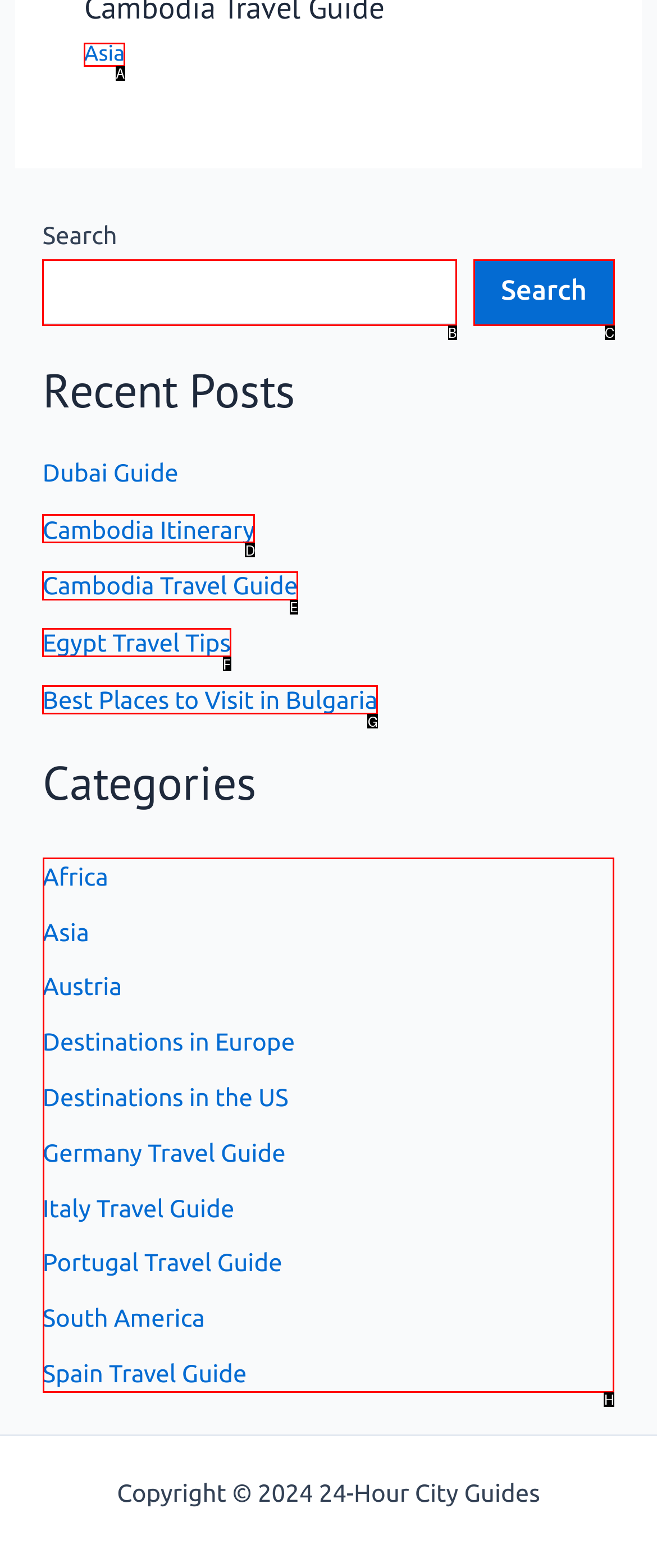Look at the highlighted elements in the screenshot and tell me which letter corresponds to the task: Browse categories.

H